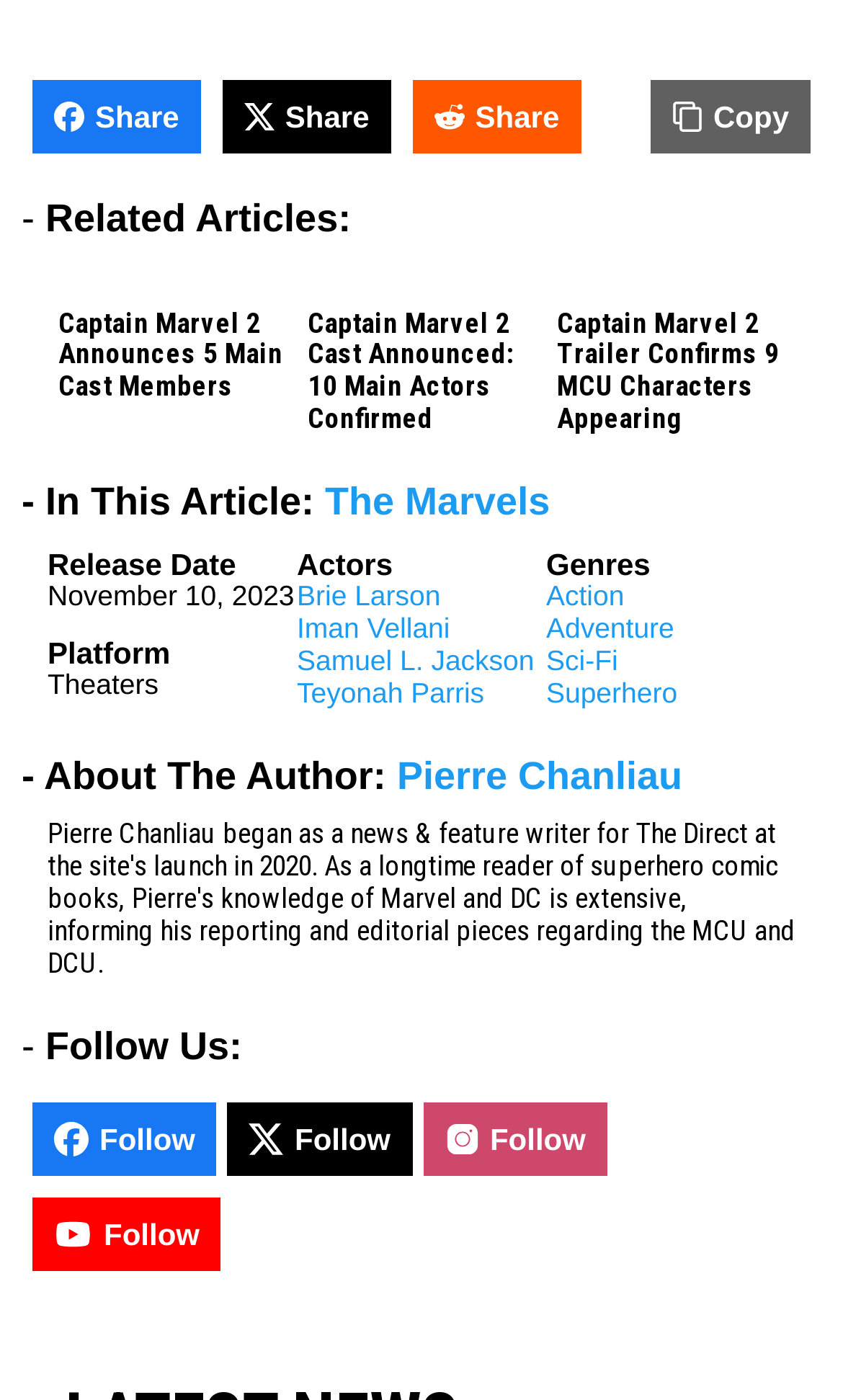Please locate the clickable area by providing the bounding box coordinates to follow this instruction: "Read Captain Marvel 2 Announces 5 Main Cast Members".

[0.056, 0.188, 0.082, 0.219]